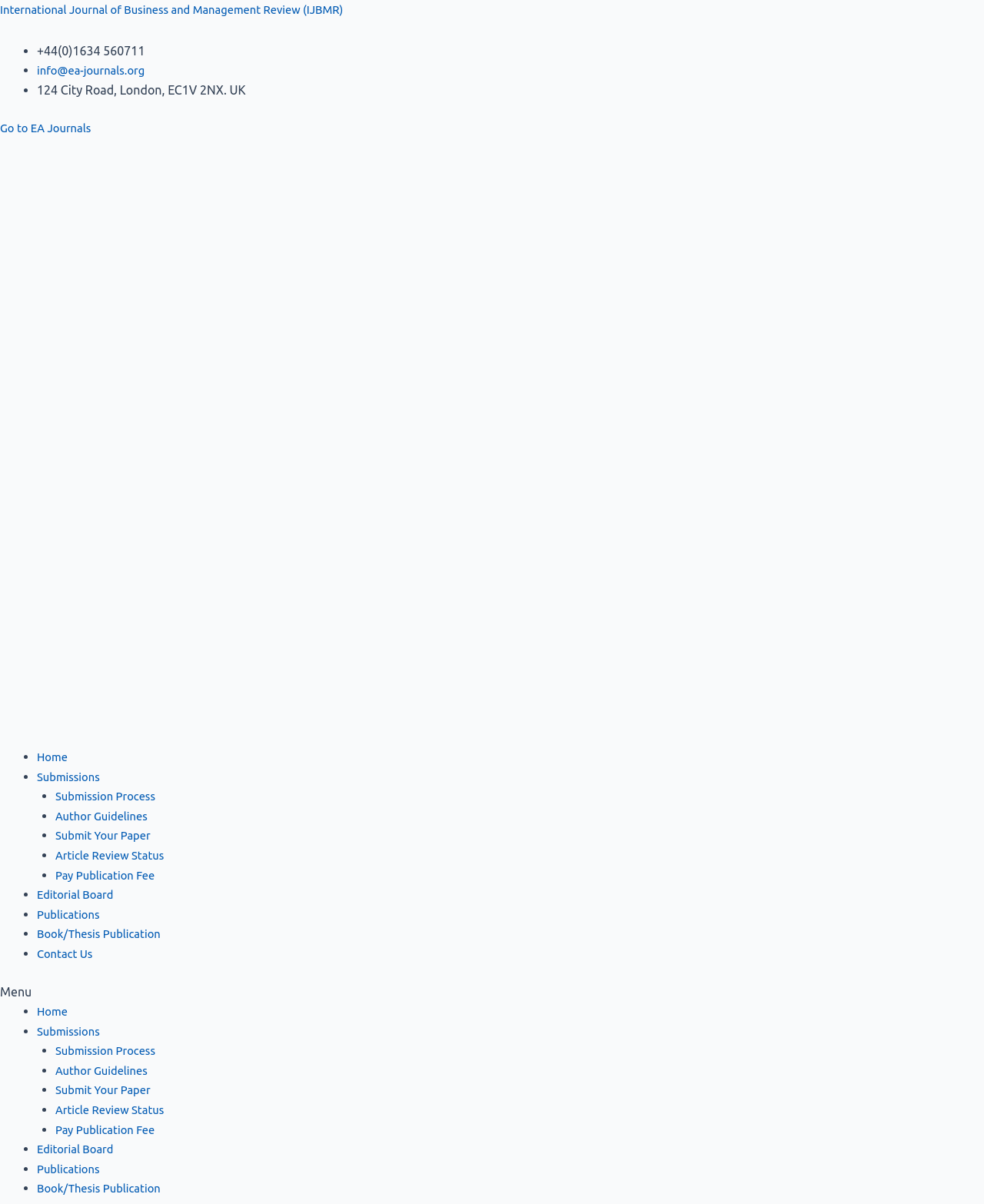Can you find the bounding box coordinates for the element to click on to achieve the instruction: "View the 'Editorial Board' page"?

[0.038, 0.294, 0.122, 0.305]